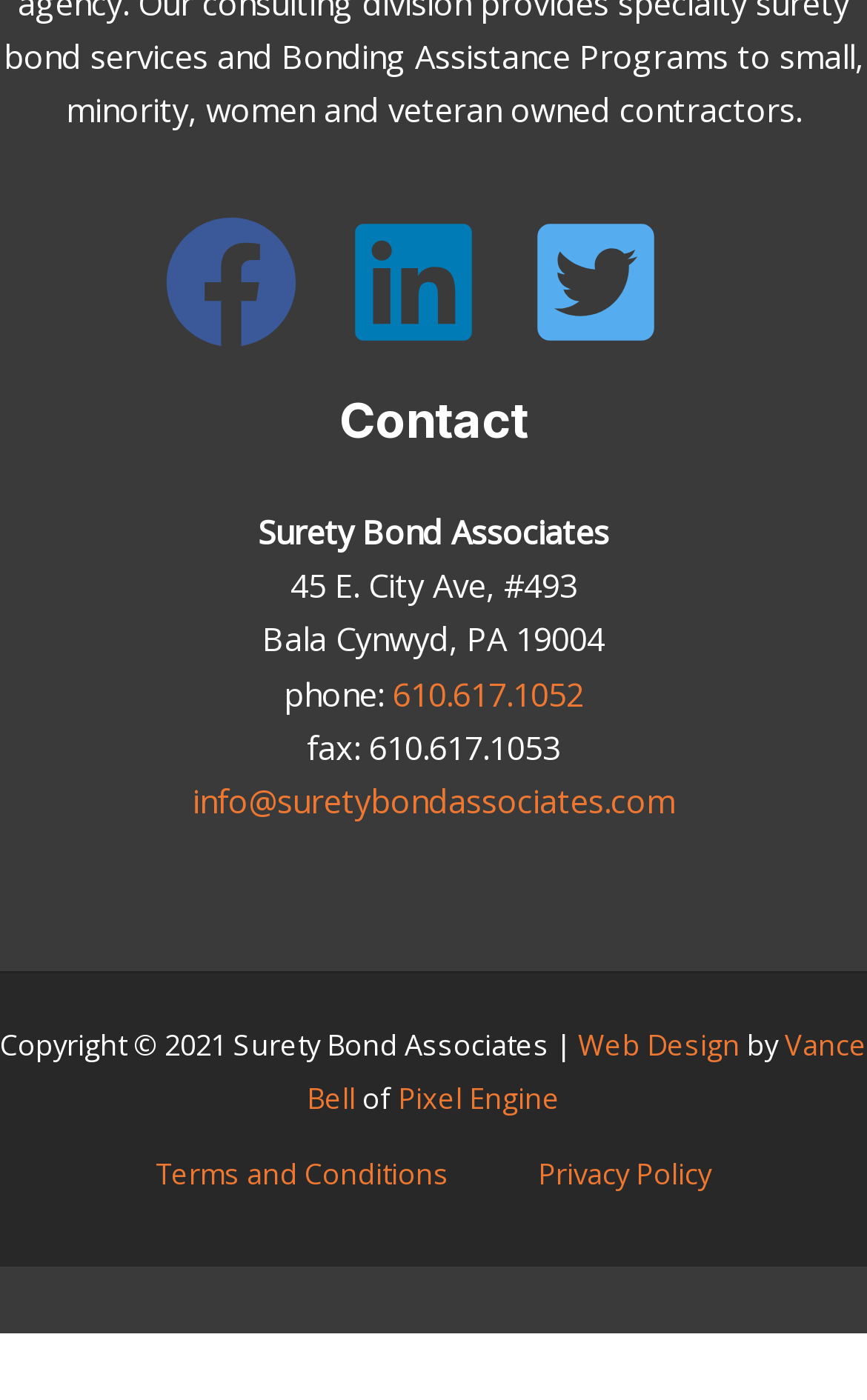What is the phone number?
Using the visual information, respond with a single word or phrase.

610.617.1052